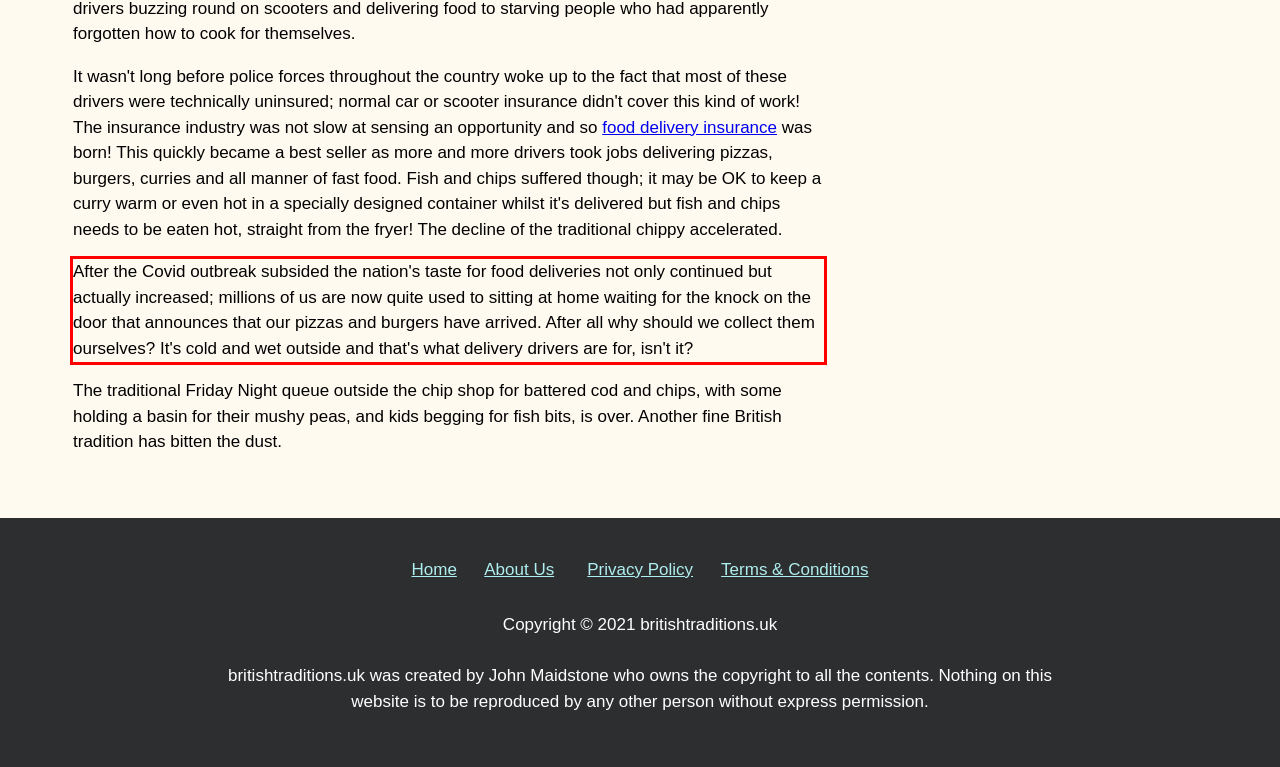Within the screenshot of the webpage, there is a red rectangle. Please recognize and generate the text content inside this red bounding box.

After the Covid outbreak subsided the nation's taste for food deliveries not only continued but actually increased; millions of us are now quite used to sitting at home waiting for the knock on the door that announces that our pizzas and burgers have arrived. After all why should we collect them ourselves? It's cold and wet outside and that's what delivery drivers are for, isn't it?